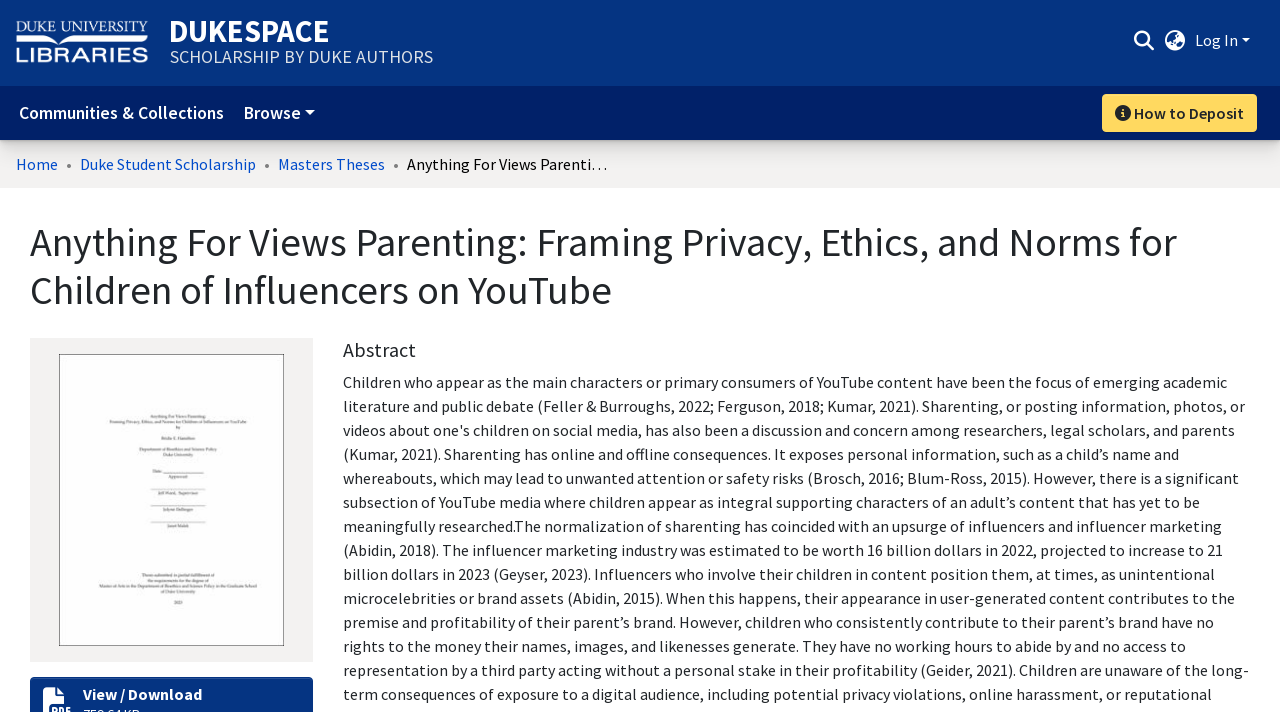Identify the bounding box coordinates of the clickable section necessary to follow the following instruction: "Switch language". The coordinates should be presented as four float numbers from 0 to 1, i.e., [left, top, right, bottom].

[0.908, 0.039, 0.928, 0.073]